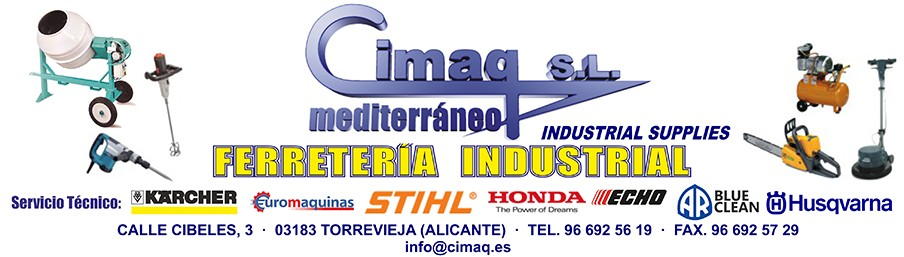What is the location of Cimaq S.L.?
Using the image as a reference, answer the question with a short word or phrase.

Torrevieja, Alicante